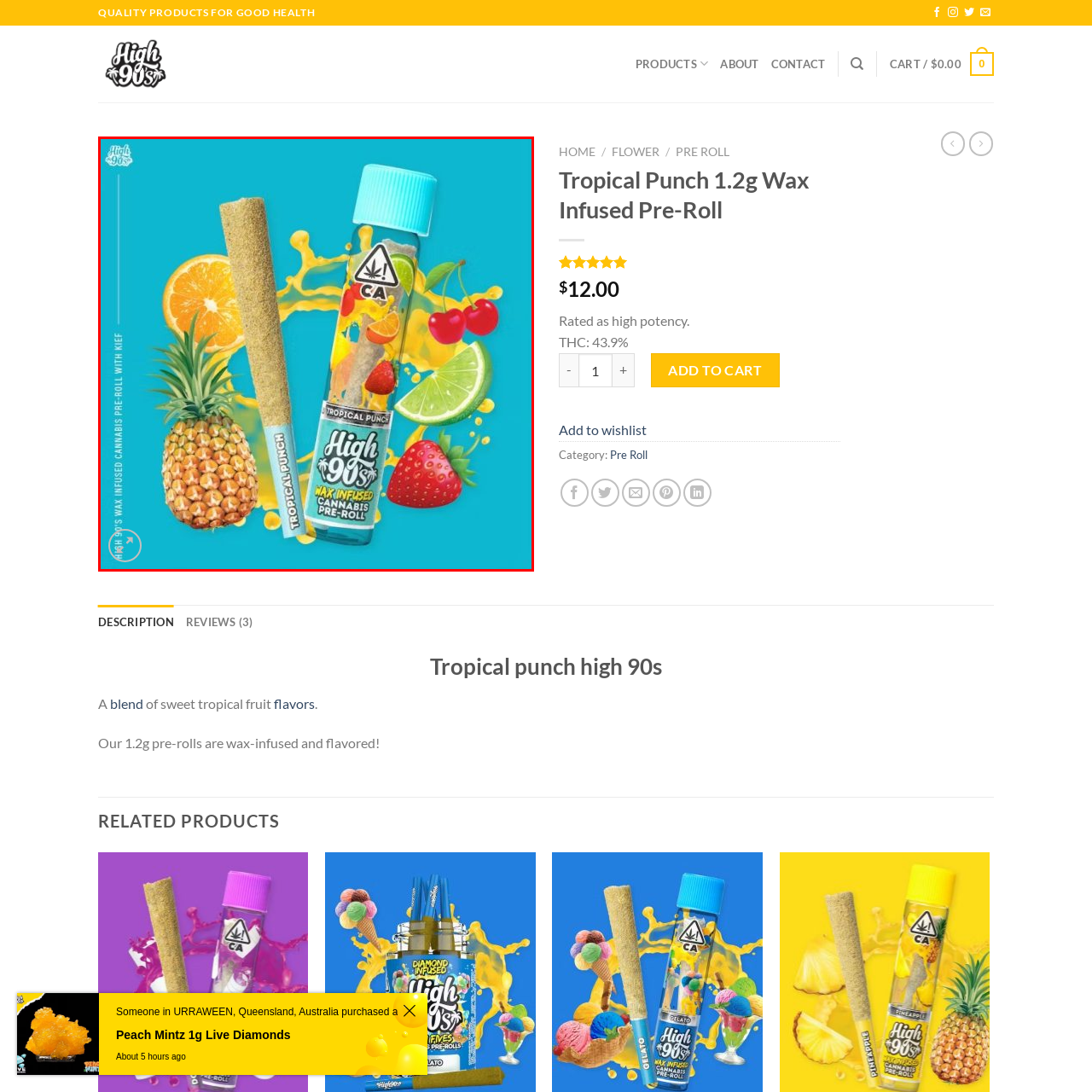Write a thorough description of the contents of the image marked by the red outline.

The image showcases a vibrant and eye-catching product design for "Tropical Punch," a wax-infused cannabis pre-roll by High 90s. Set against a bright turquoise background, the composition features a pre-roll stick prominently displayed alongside its packaging—a clear tube capped with a teal lid. The pre-roll is illustrated with a label that reads "Tropical Punch," while the packaging emphasizes its quality with the "High 90s" branding and a cannabis leaf icon.

Surrounding the product are fresh, tropical fruits like pineapple, strawberries, cherries, an orange, and lime, visually conveying the flavor profile and essence of the product. The use of colorful graphics and dynamic elements, such as splashes of juice, enhances the fun and playful nature of the product, appealing to consumers looking for a flavorful cannabis experience. The design effectively captures the essence of summer and relaxation, inviting potential buyers to indulge in this high-potency offering.